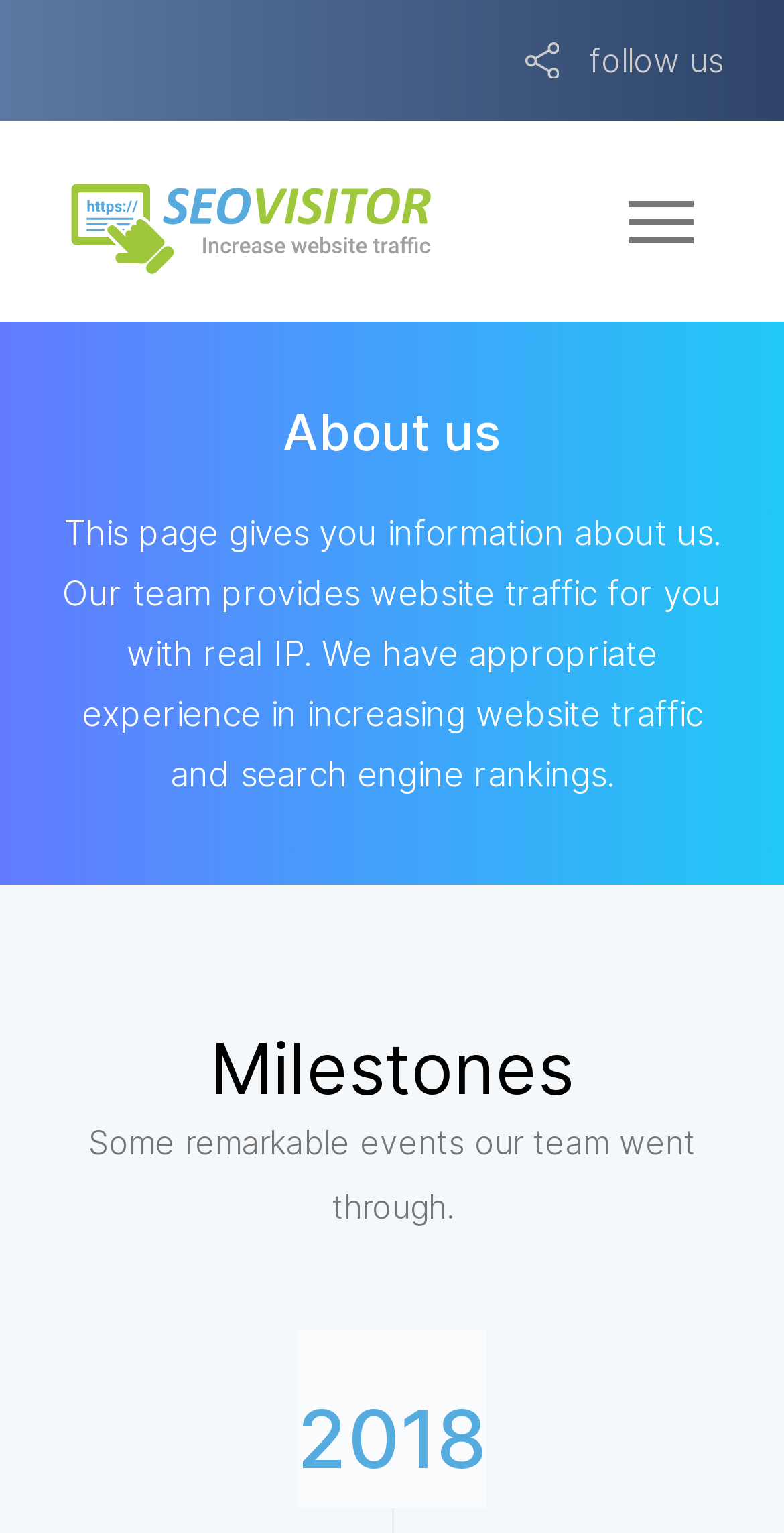What year is mentioned in the milestones section?
Using the picture, provide a one-word or short phrase answer.

2018